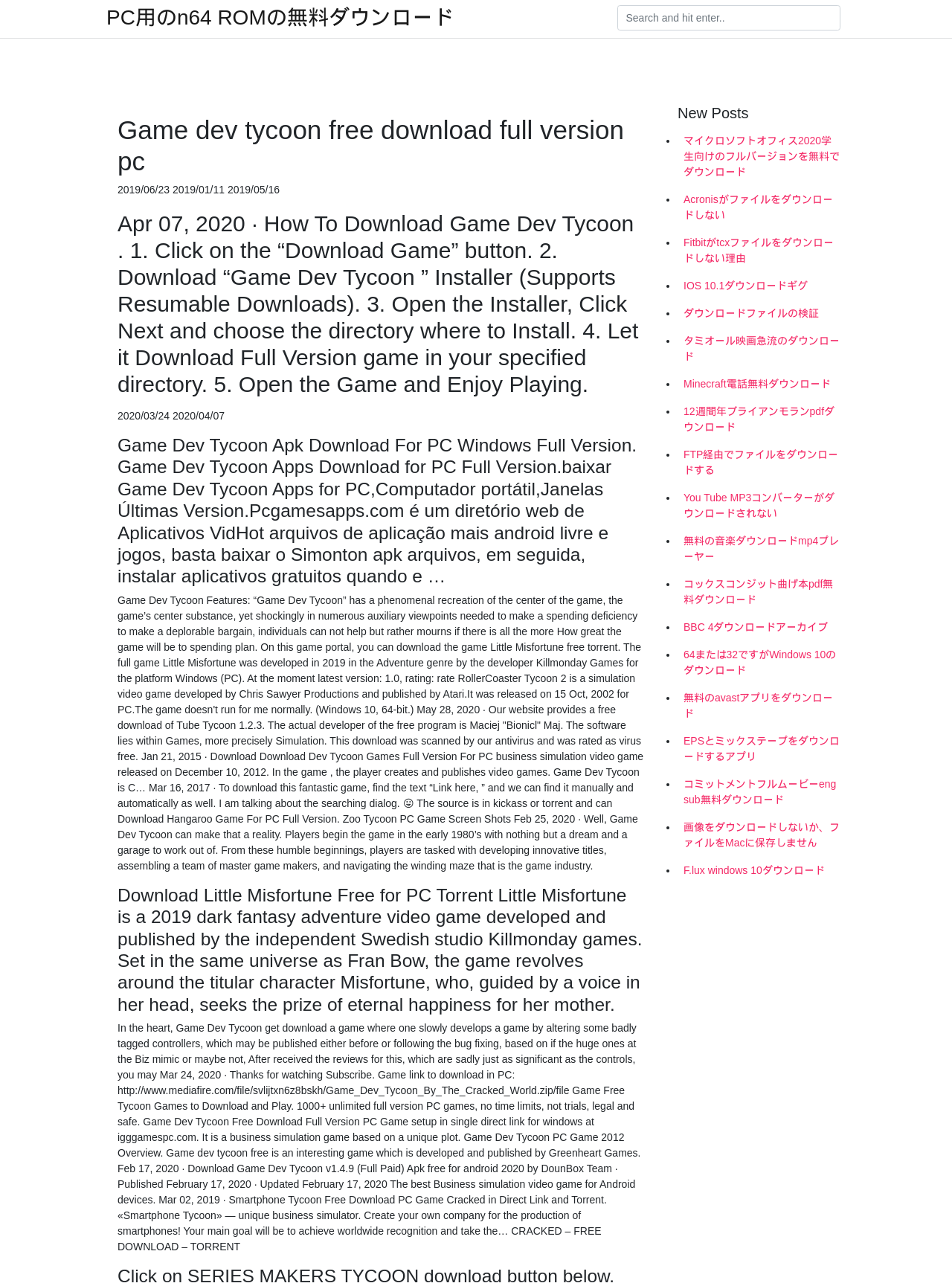Determine the bounding box coordinates of the UI element described by: "Fitbitがtcxファイルをダウンロードしない理由".

[0.712, 0.178, 0.888, 0.212]